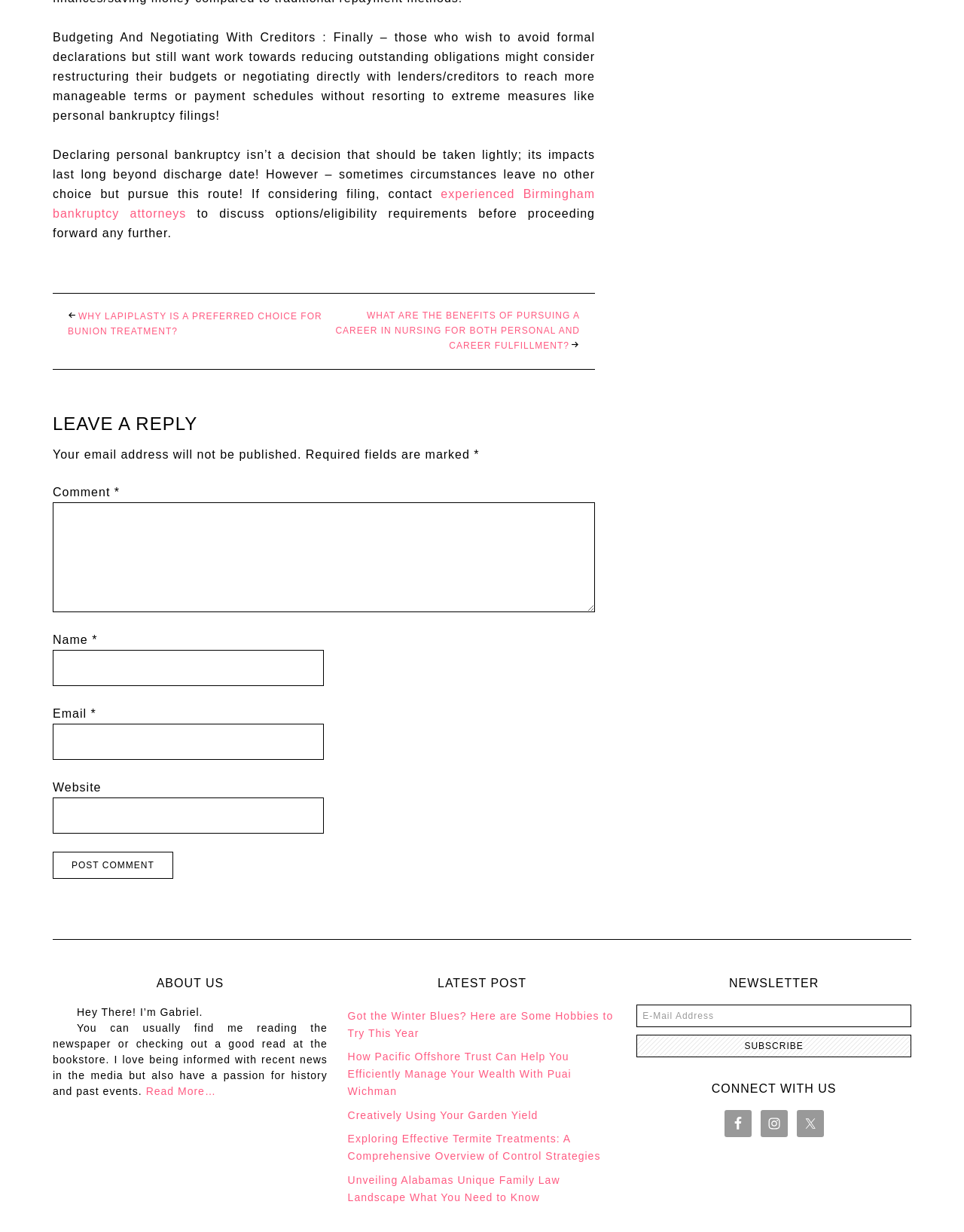Show the bounding box coordinates of the element that should be clicked to complete the task: "Read more about the author".

[0.151, 0.881, 0.224, 0.891]